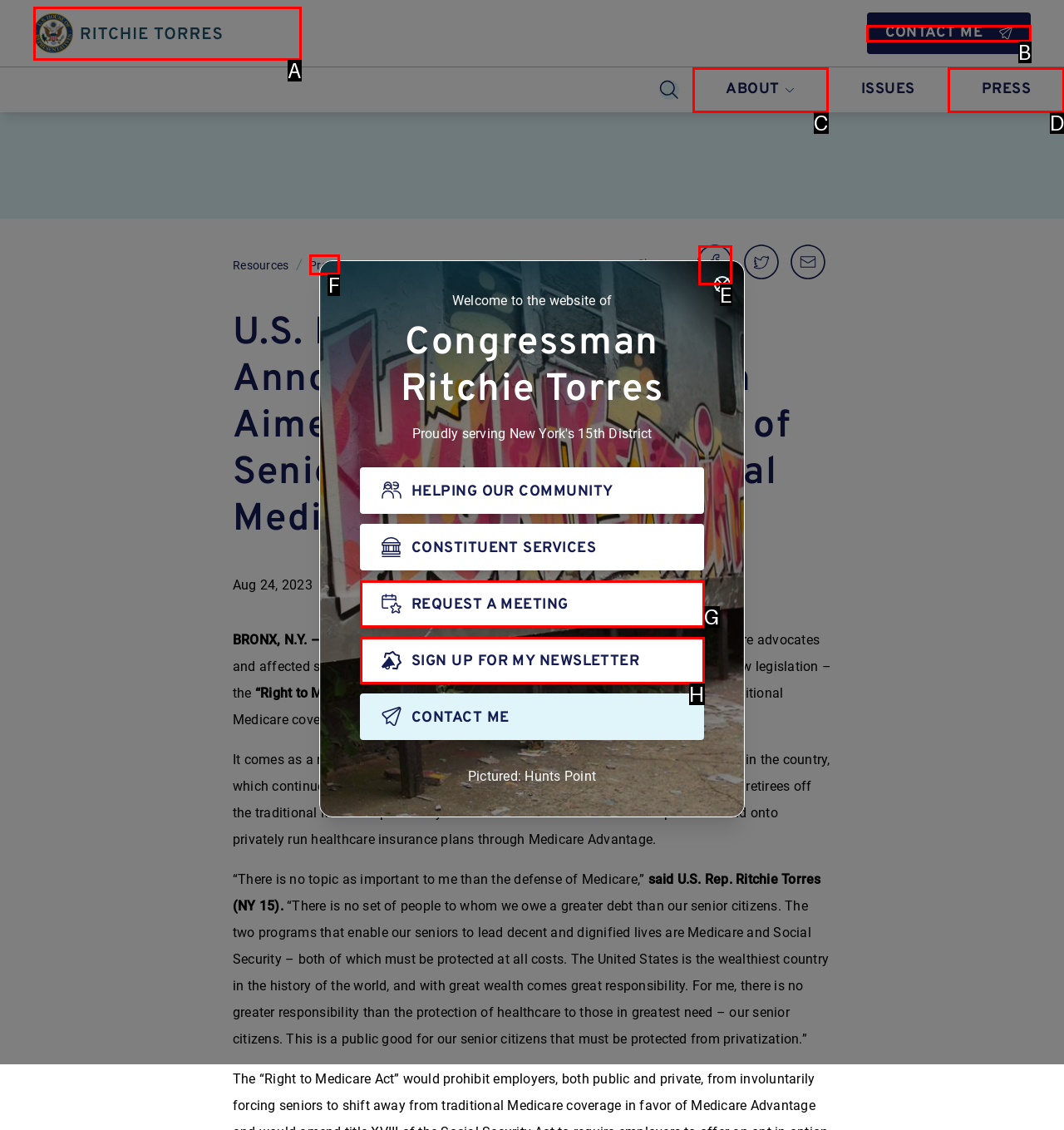Tell me which one HTML element best matches the description: Contact Me
Answer with the option's letter from the given choices directly.

B